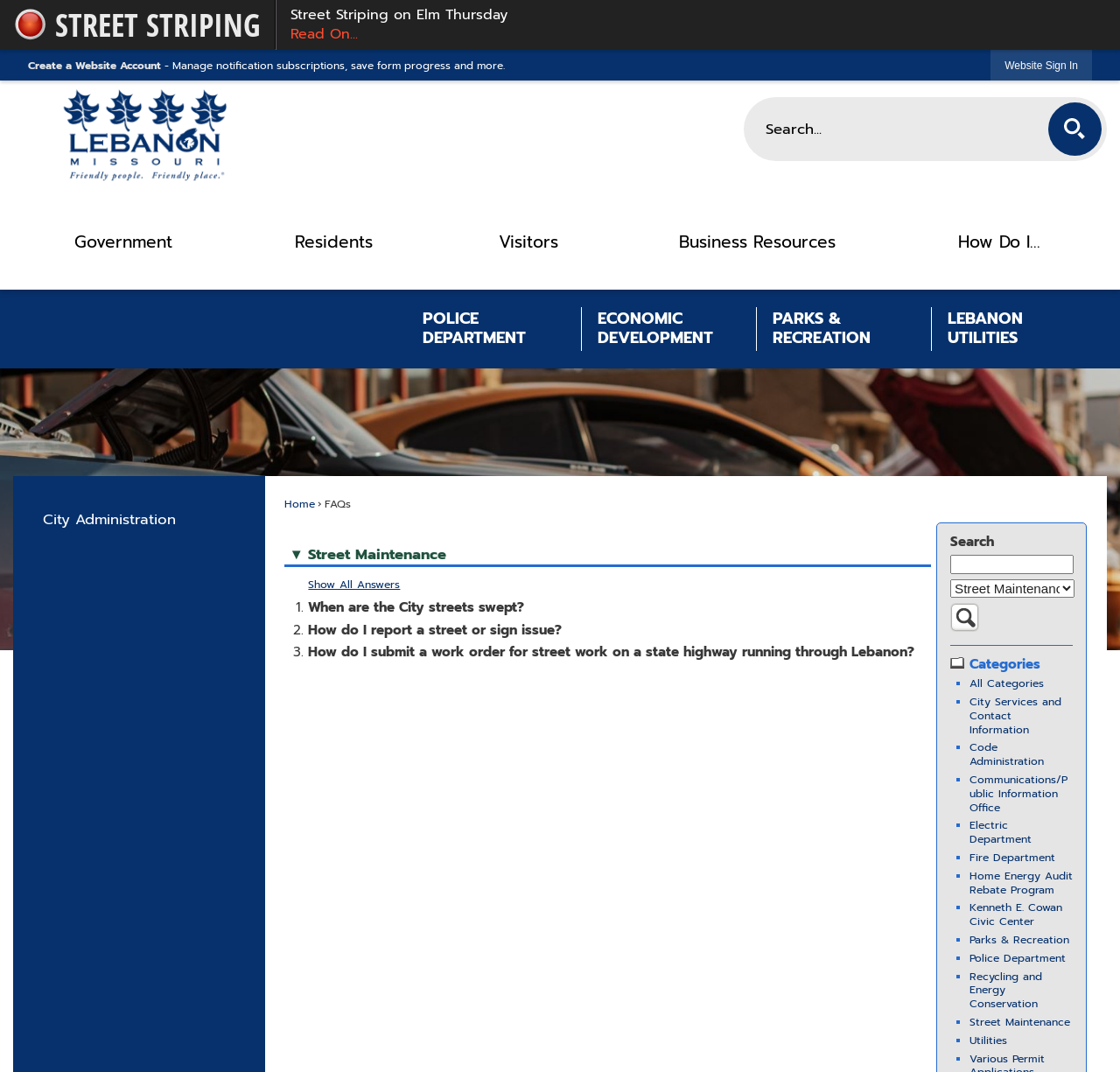Reply to the question with a single word or phrase:
What is the category of the 'Street Striping on Elm Thursday' link?

Street Maintenance